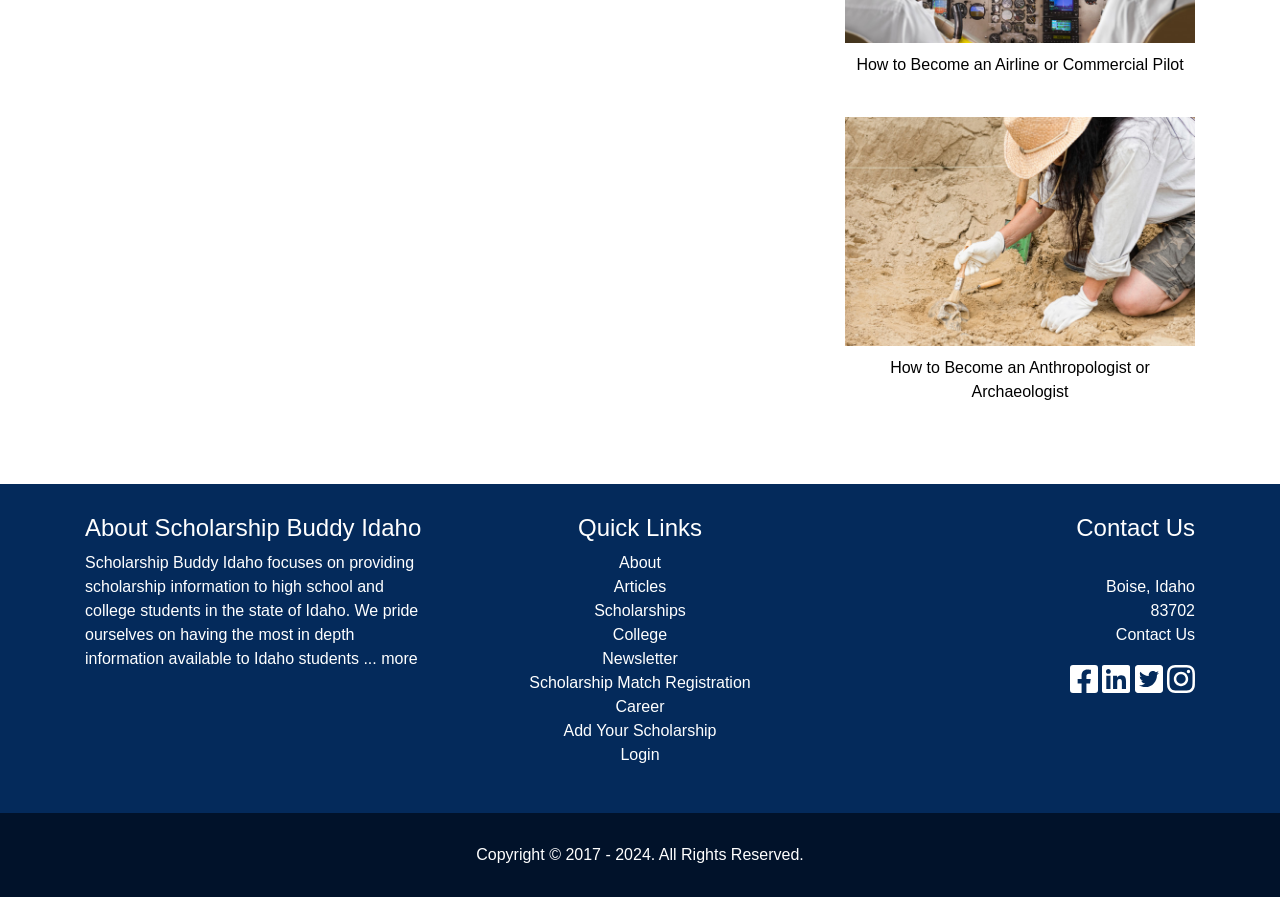Please find the bounding box coordinates of the element that needs to be clicked to perform the following instruction: "Read more about Scholarship Buddy Idaho". The bounding box coordinates should be four float numbers between 0 and 1, represented as [left, top, right, bottom].

[0.298, 0.725, 0.326, 0.744]